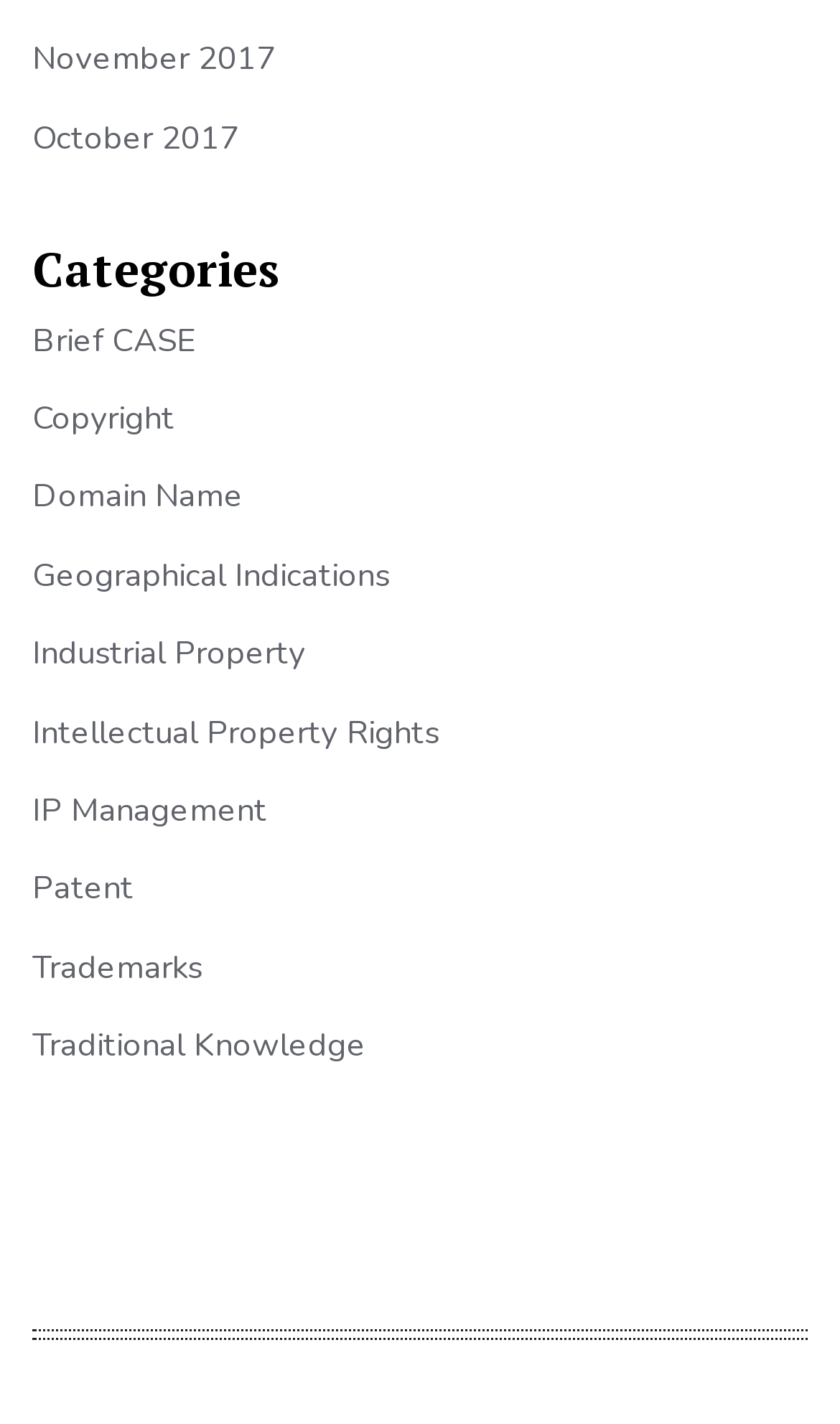Pinpoint the bounding box coordinates of the clickable area necessary to execute the following instruction: "read about Intellectual Property Rights". The coordinates should be given as four float numbers between 0 and 1, namely [left, top, right, bottom].

[0.038, 0.499, 0.523, 0.529]